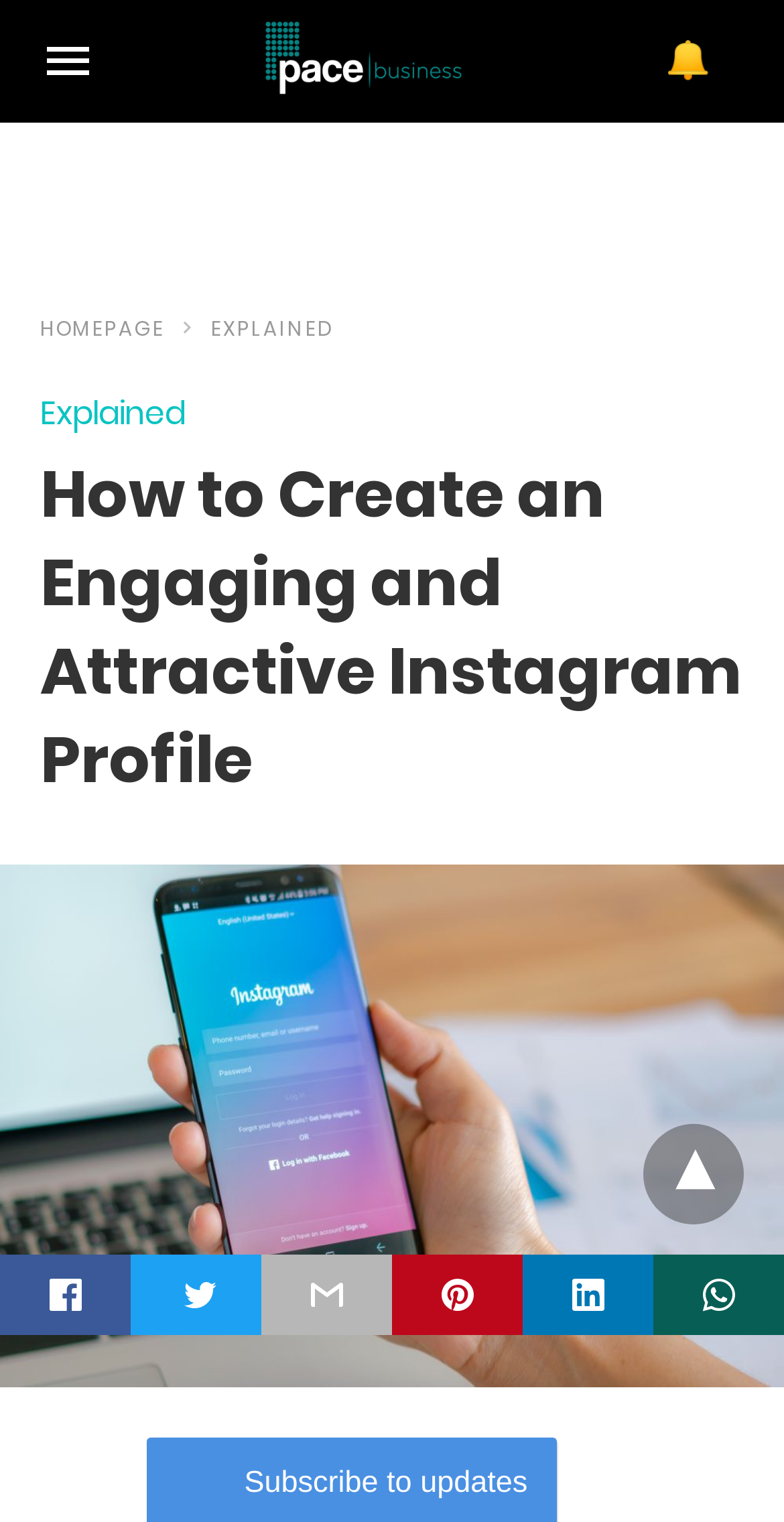Locate the bounding box coordinates of the UI element described by: "parent_node: Home title="back to top"". Provide the coordinates as four float numbers between 0 and 1, formatted as [left, top, right, bottom].

[0.821, 0.738, 0.949, 0.804]